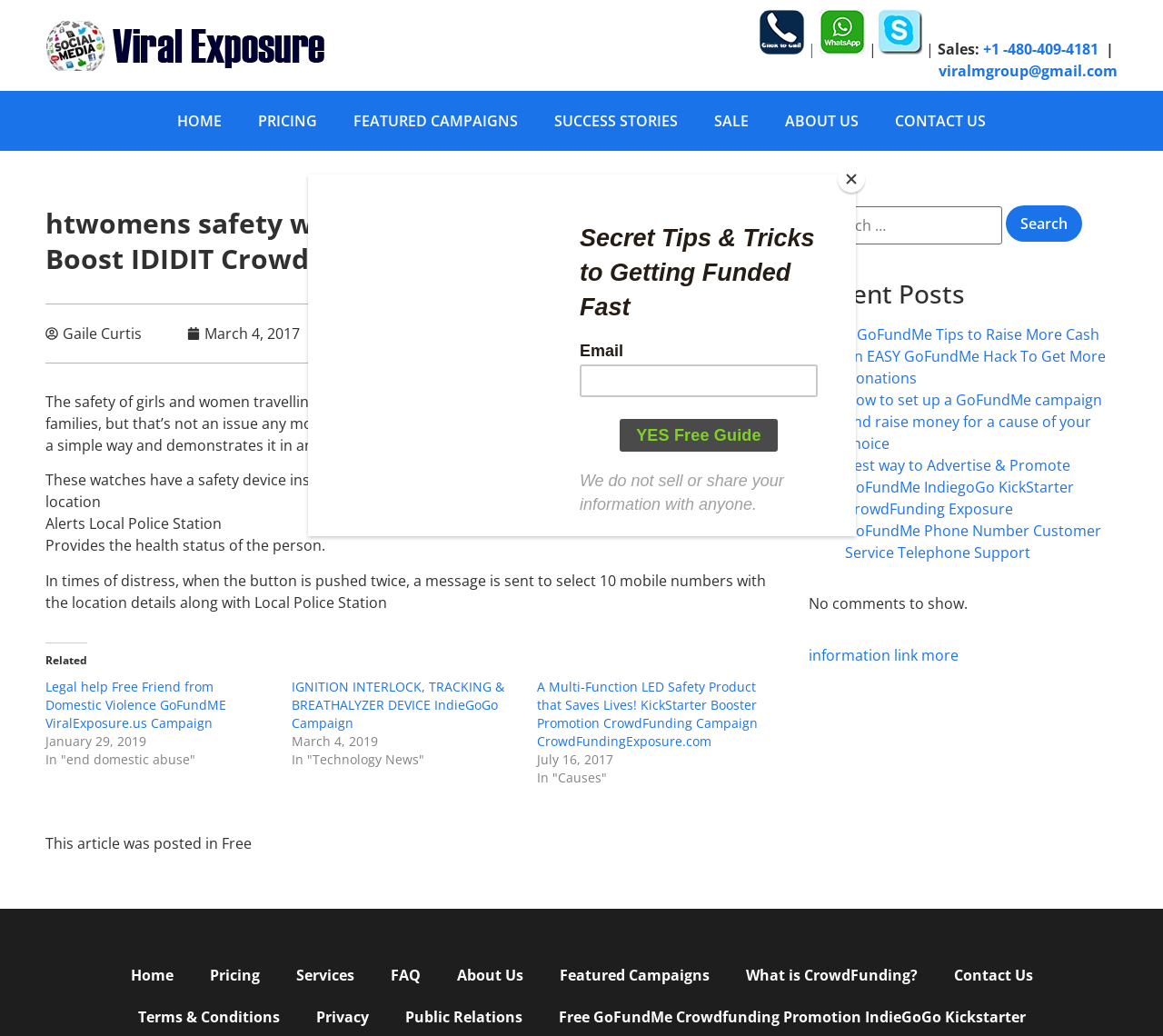What is the main purpose of the product being developed?
Please utilize the information in the image to give a detailed response to the question.

Based on the webpage content, it is clear that the product being developed is a safety device for girls and women, especially when they are traveling alone at late hours. The device is installed in a watch and alerts 10 selected phone numbers with the location, provides health status, and alerts the local police station in times of distress.